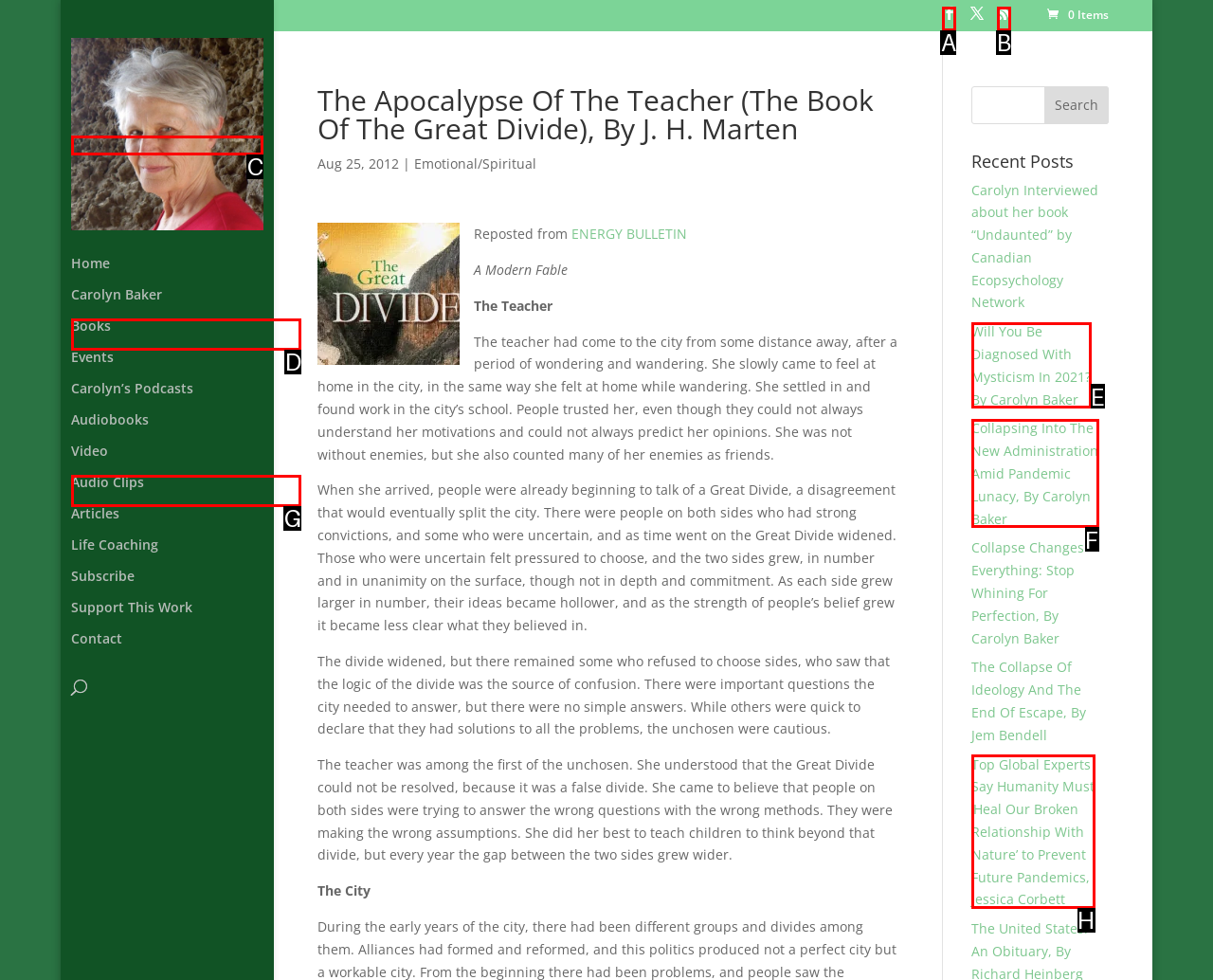Identify the HTML element to click to execute this task: Visit Carolyn Baker's homepage Respond with the letter corresponding to the proper option.

C